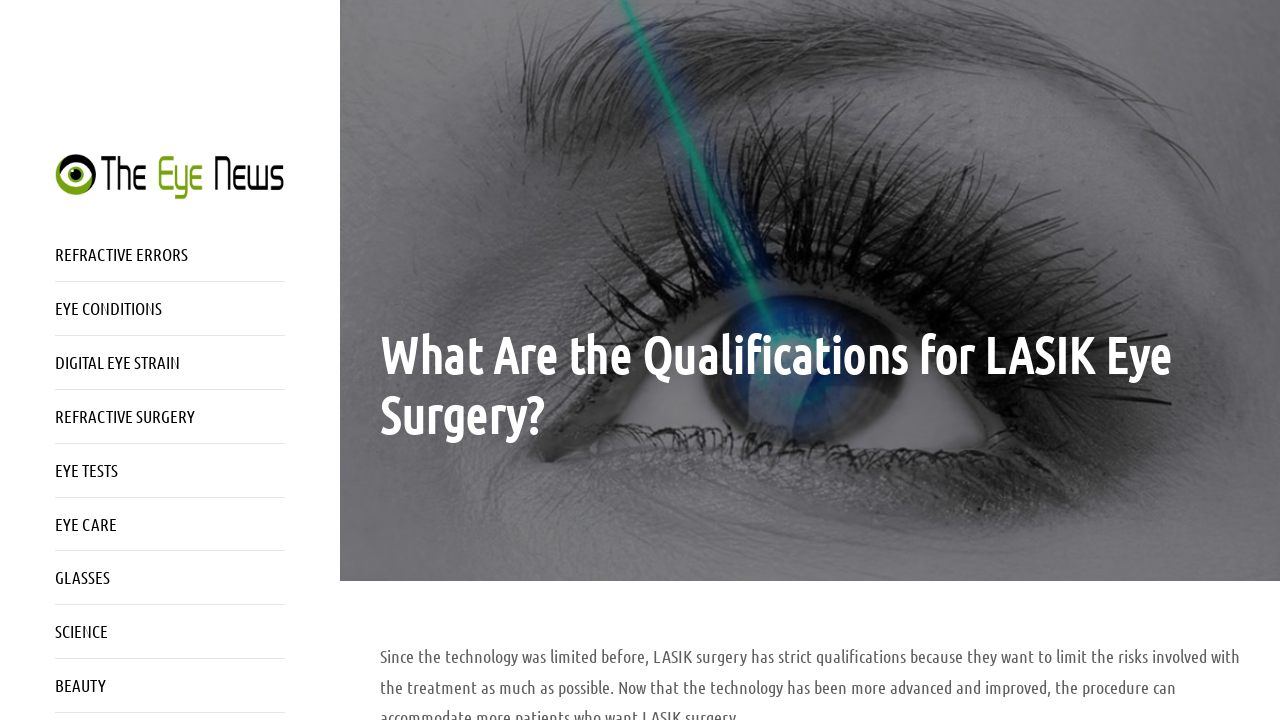Respond to the question below with a single word or phrase: What is the main topic of this webpage?

LASIK Eye Surgery